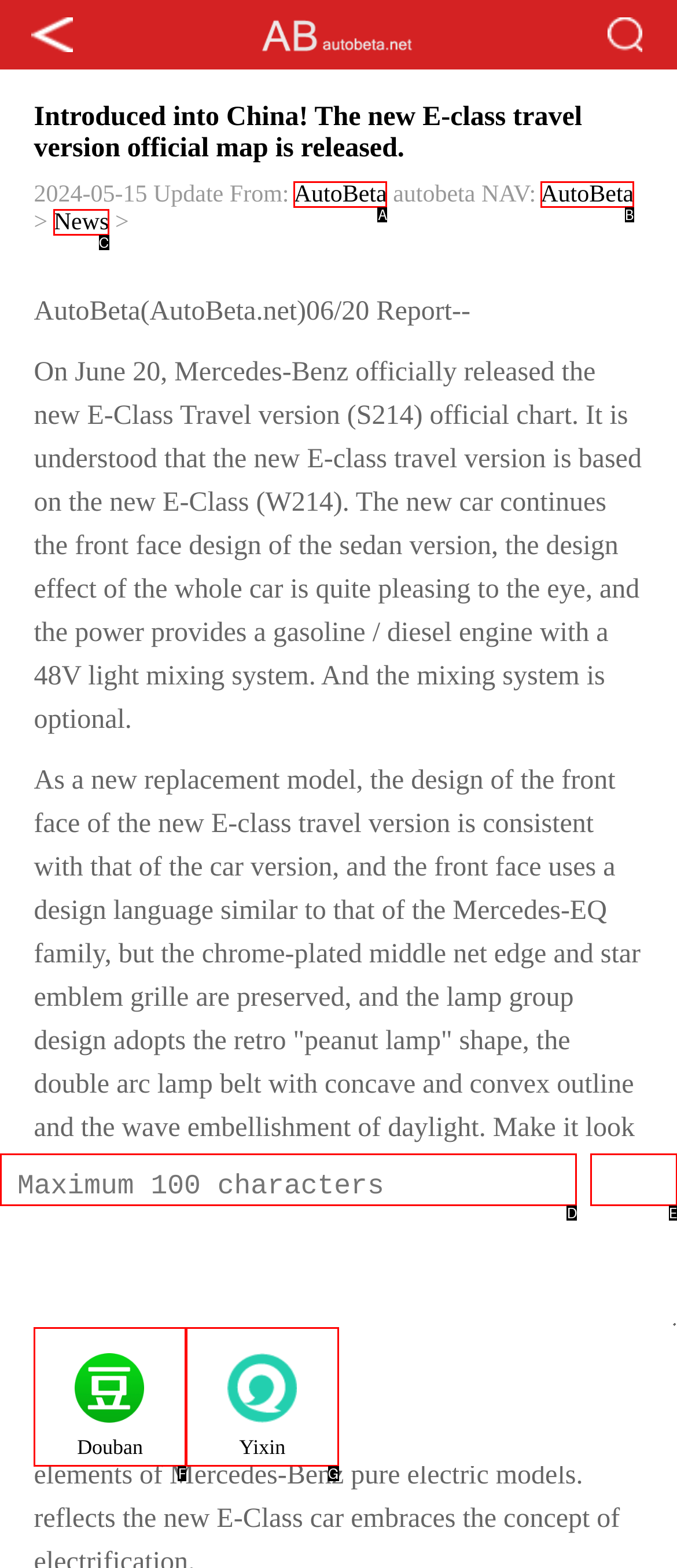From the choices given, find the HTML element that matches this description: placeholder="Please enter keywords". Answer with the letter of the selected option directly.

D